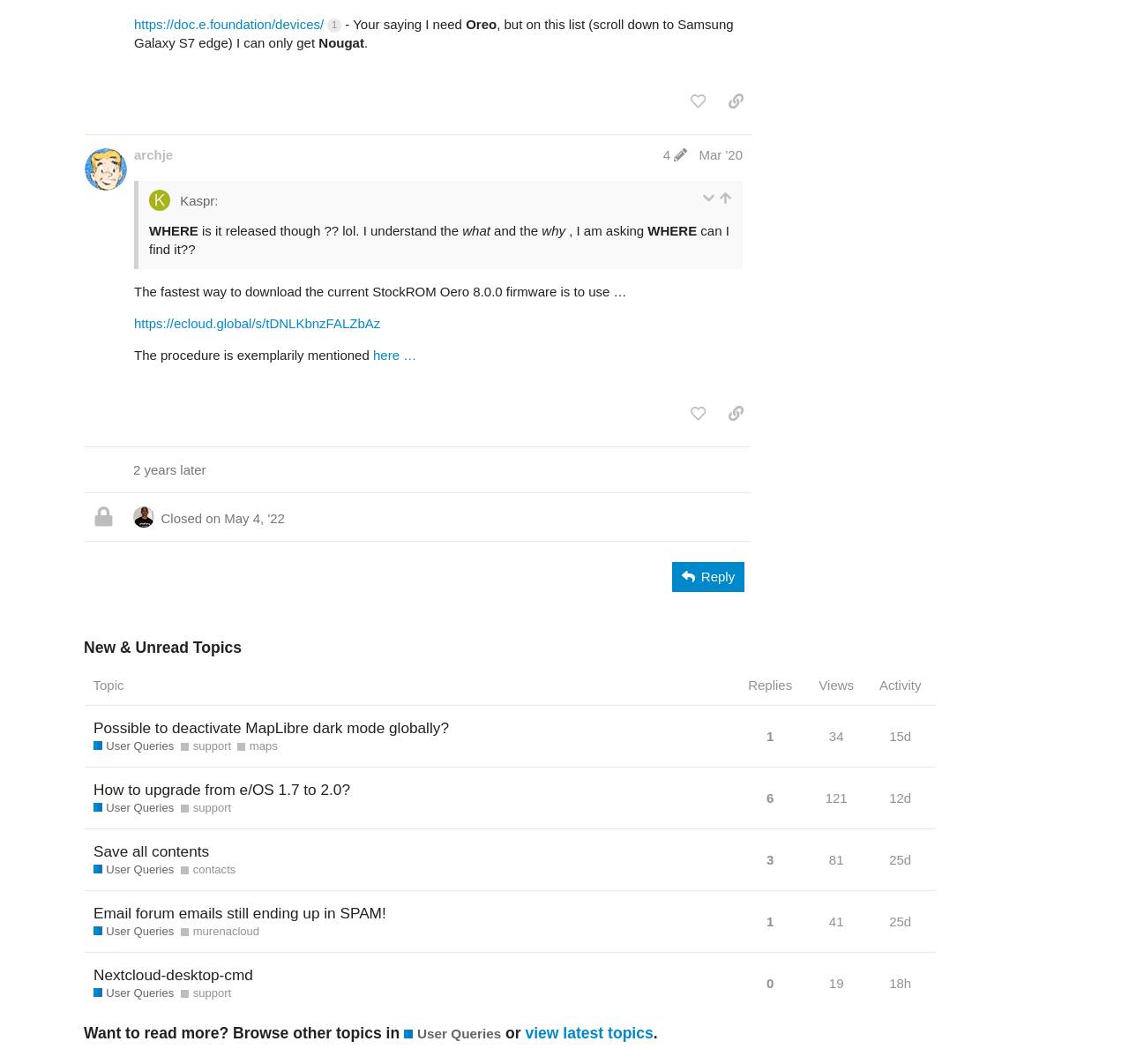Please reply to the following question with a single word or a short phrase:
What is the date of the post '#17 by @archje'?

Mar 6, 2020 1:21 am